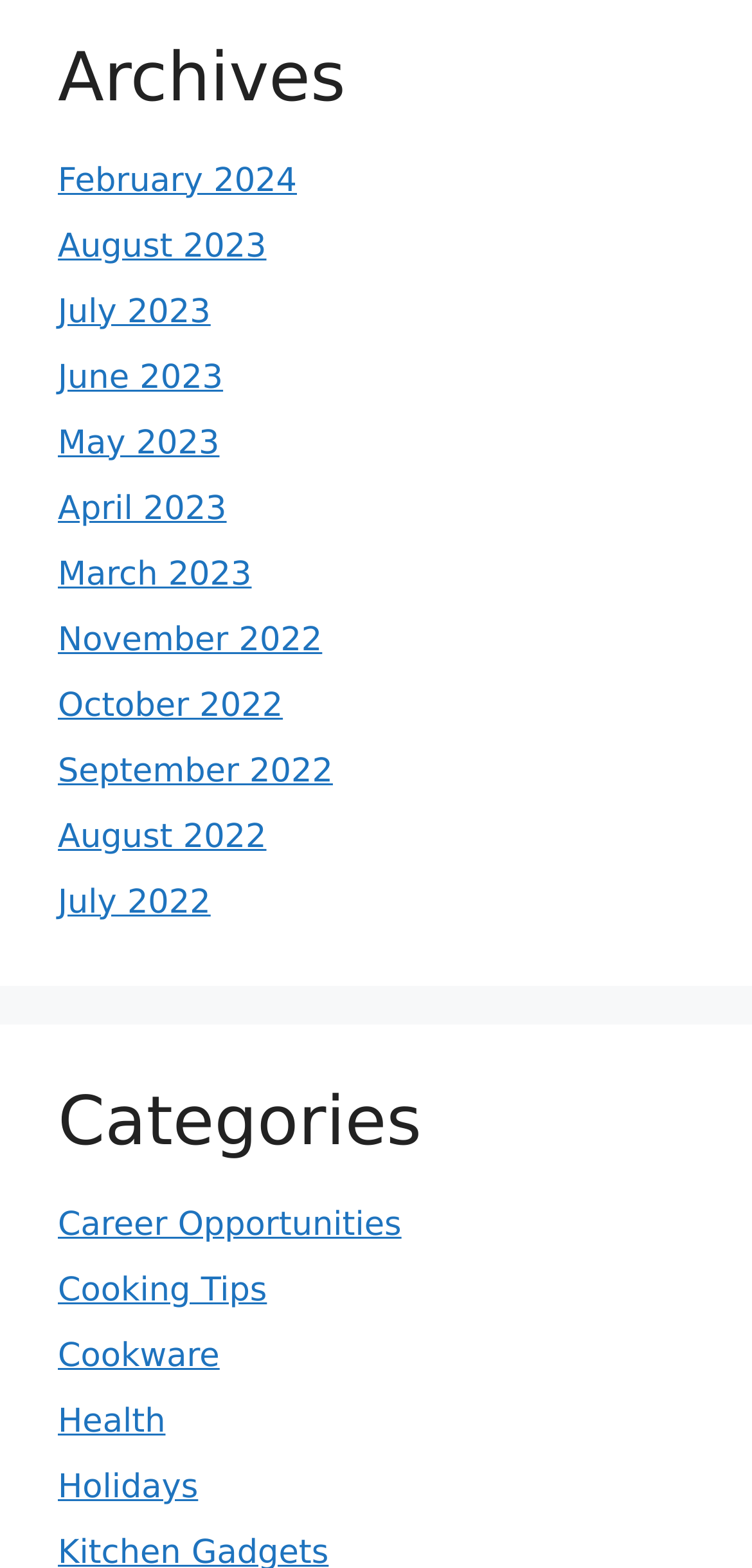Please determine the bounding box coordinates of the element's region to click in order to carry out the following instruction: "check health related articles". The coordinates should be four float numbers between 0 and 1, i.e., [left, top, right, bottom].

[0.077, 0.895, 0.22, 0.919]